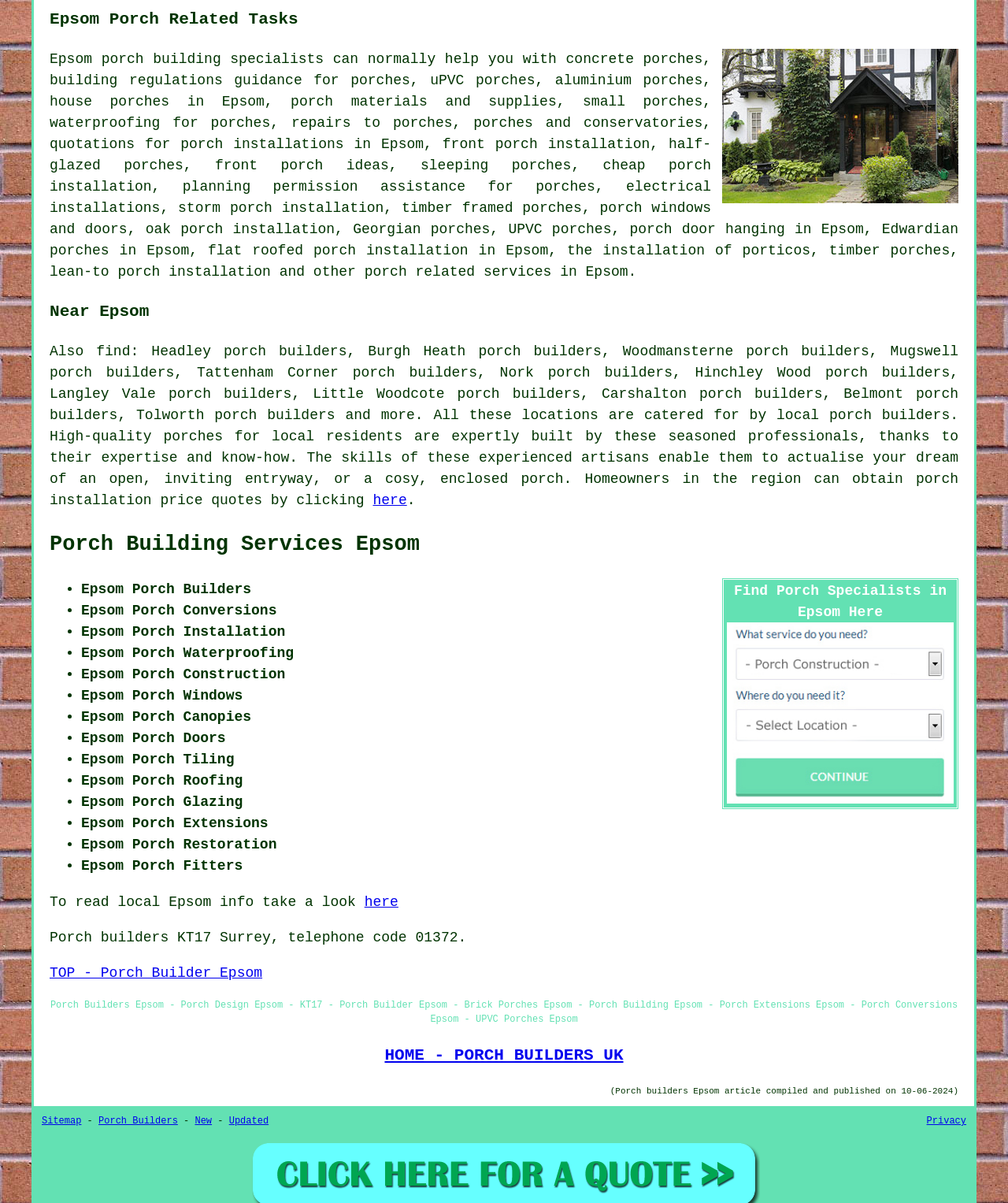Identify the coordinates of the bounding box for the element that must be clicked to accomplish the instruction: "View the 'TAGS' section".

None